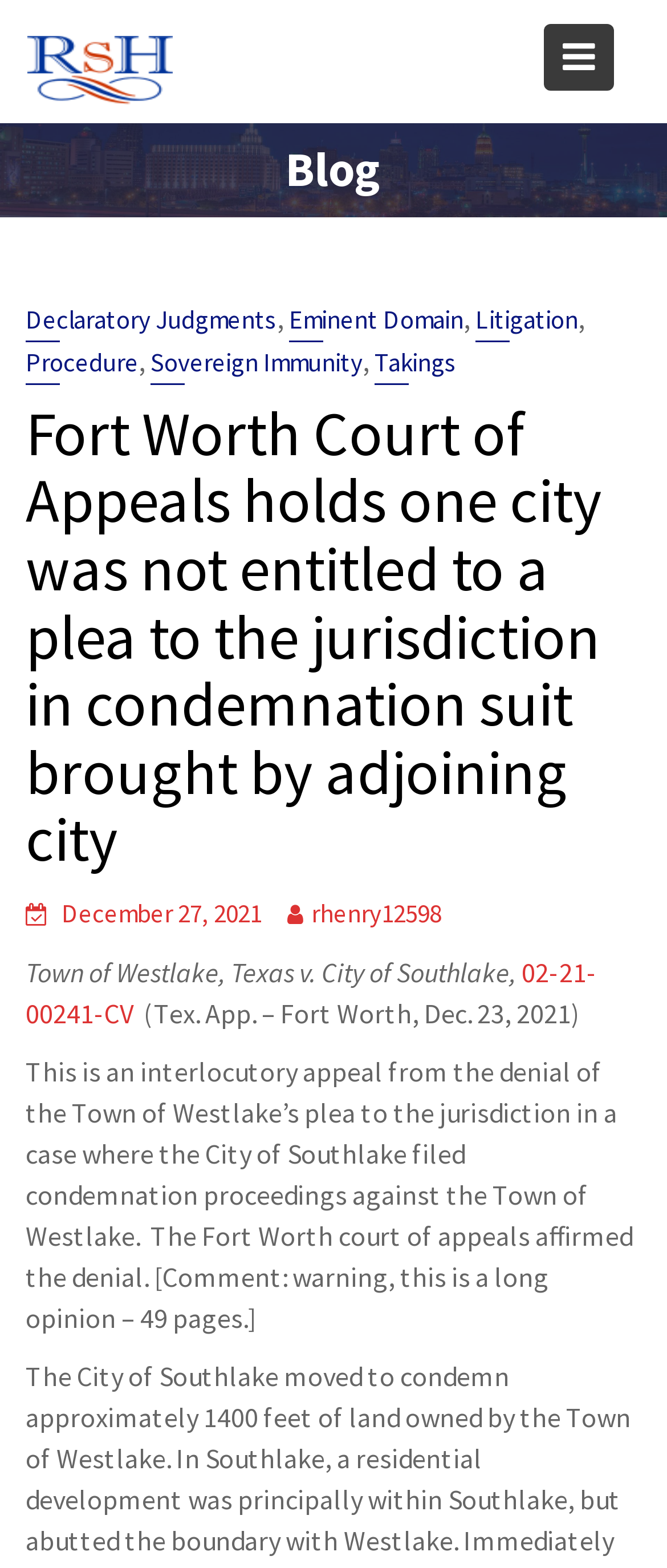Please determine the bounding box coordinates of the element's region to click for the following instruction: "Click the button with a caret icon".

[0.815, 0.015, 0.921, 0.058]